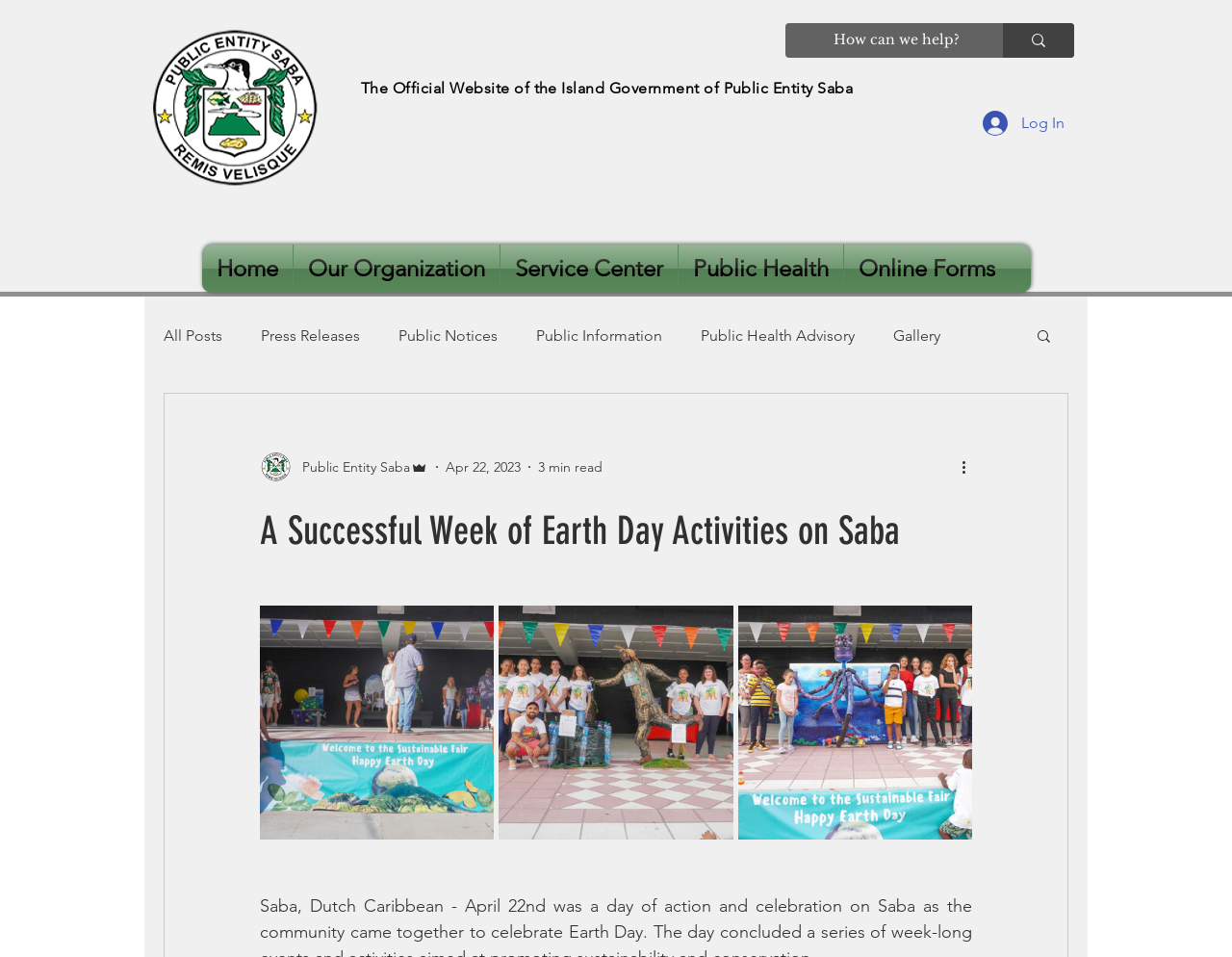Locate the bounding box coordinates of the area where you should click to accomplish the instruction: "Go to the home page".

[0.164, 0.256, 0.238, 0.306]